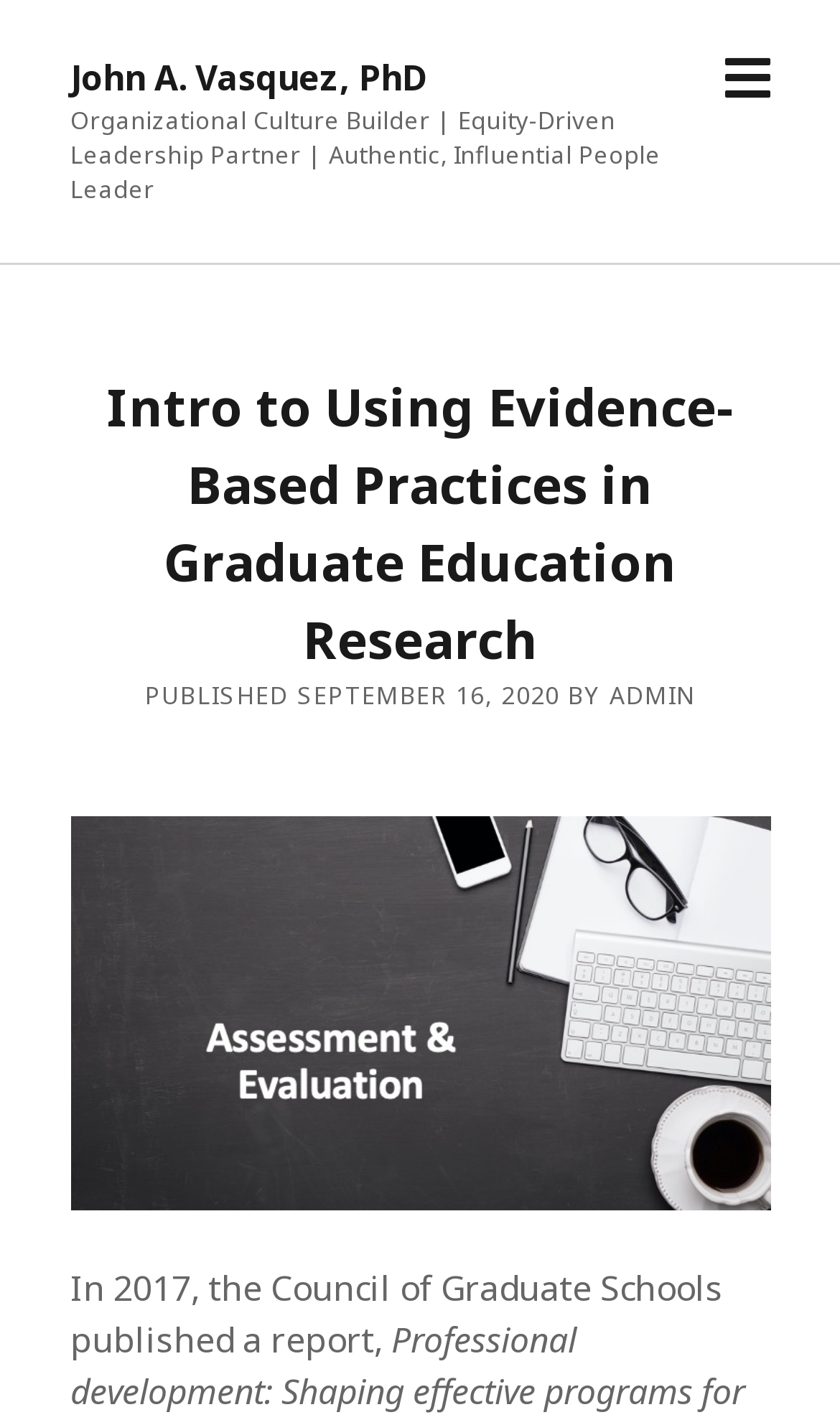Is the menu expanded?
Based on the image, please offer an in-depth response to the question.

The menu expansion status can be found by looking at the button at the top right of the page, which says 'open menu' and has an 'expanded' property set to 'False'. This indicates that the menu is not currently expanded.